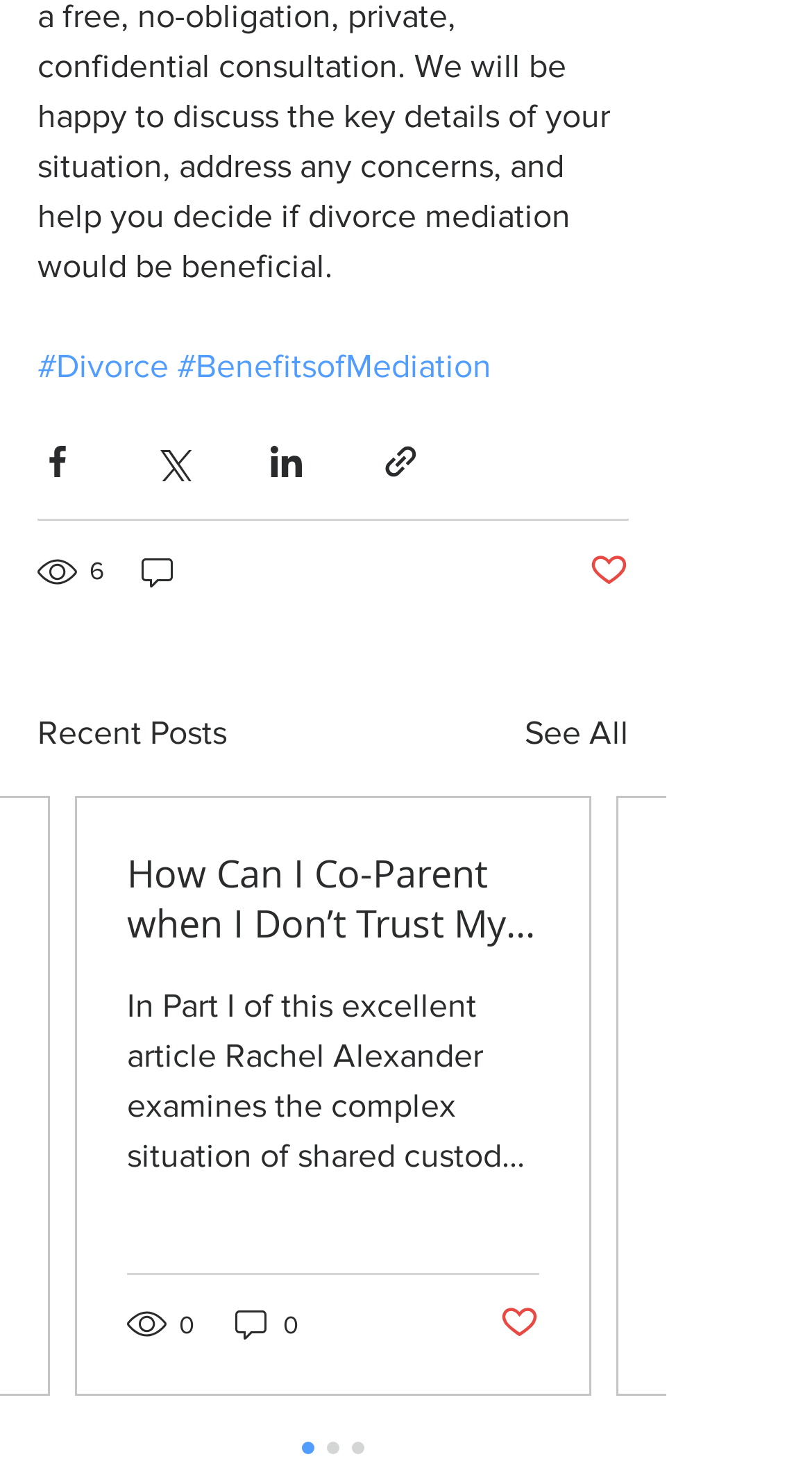Identify the bounding box coordinates for the UI element mentioned here: "6". Provide the coordinates as four float values between 0 and 1, i.e., [left, top, right, bottom].

[0.046, 0.372, 0.133, 0.402]